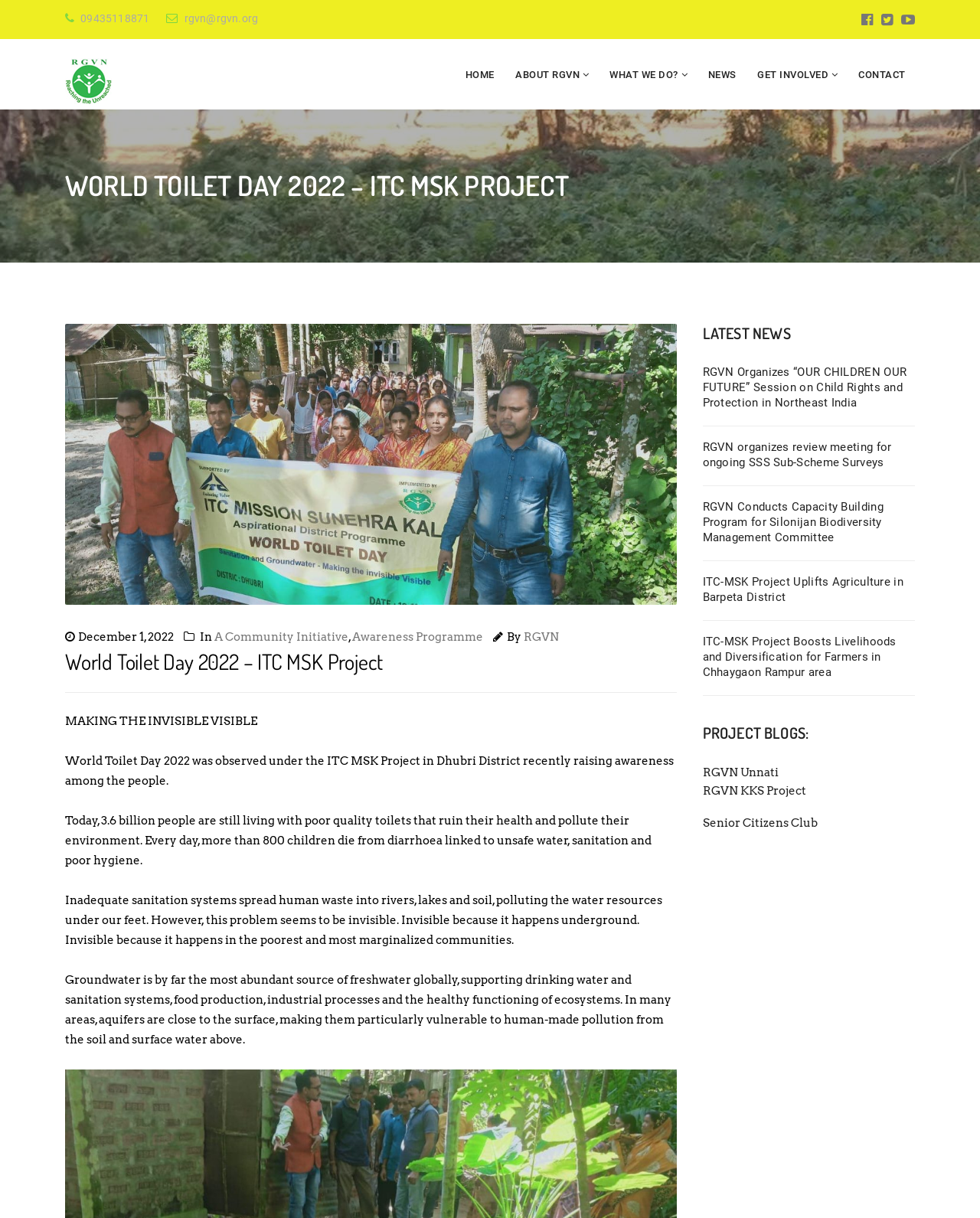Show me the bounding box coordinates of the clickable region to achieve the task as per the instruction: "Click the HOME link".

[0.465, 0.032, 0.514, 0.09]